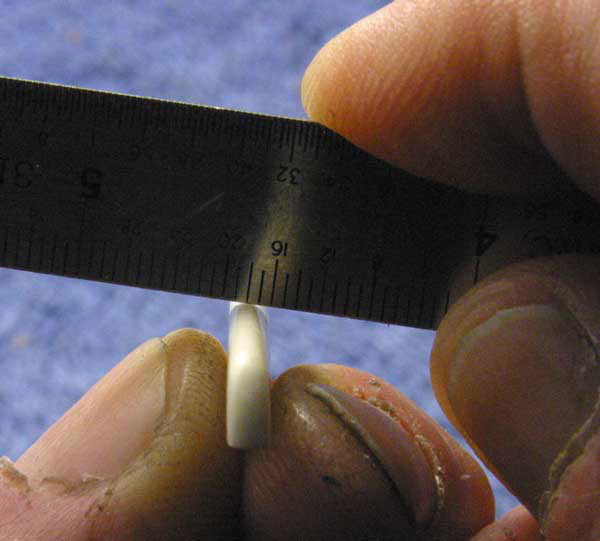Please provide a comprehensive answer to the question below using the information from the image: What is the background color of the image?

The image has a soft, textured background that adds depth to the composition. The background color is a range of shades of blue, which helps to enhance the focus on the measurement process.